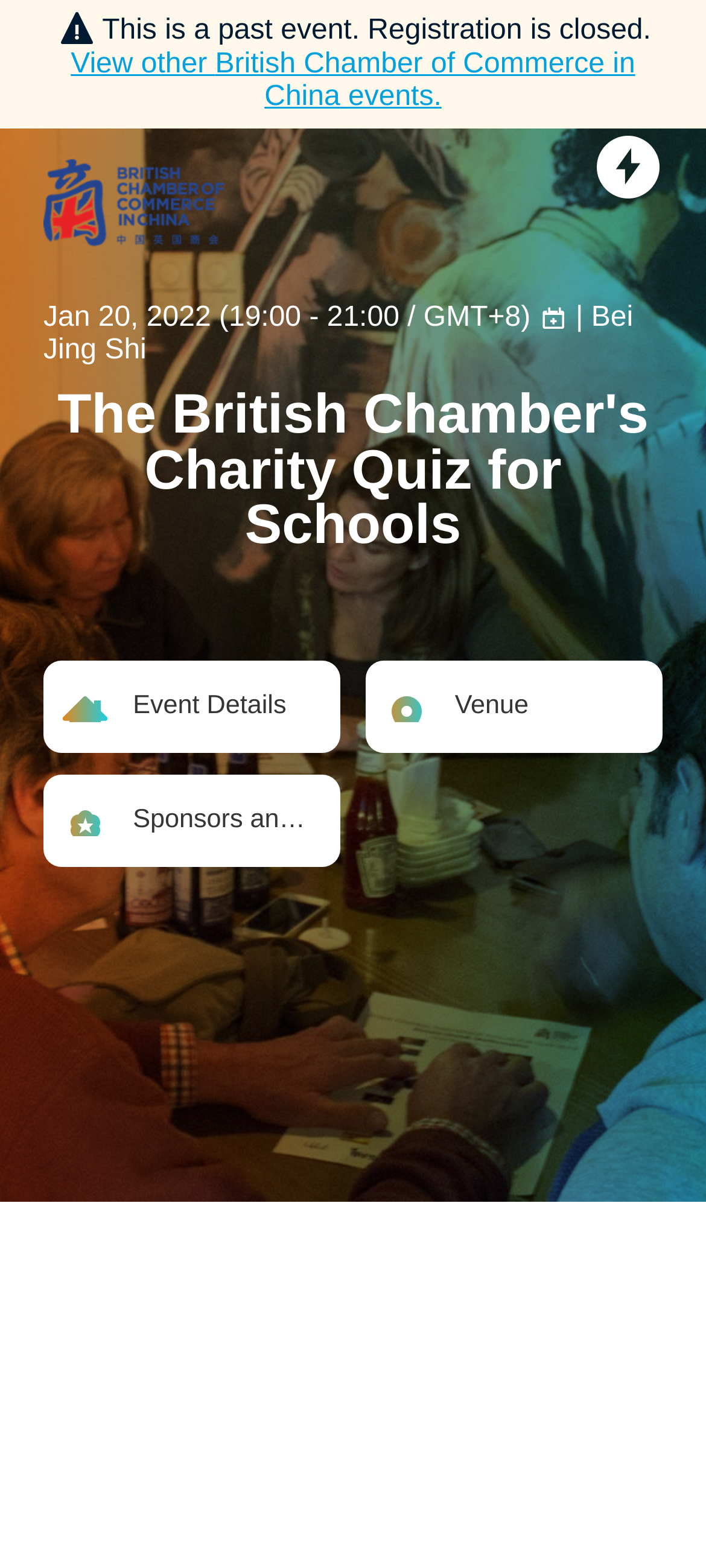Please determine the bounding box coordinates for the UI element described here. Use the format (top-left x, top-left y, bottom-right x, bottom-right y) with values bounded between 0 and 1: Event Details

[0.062, 0.421, 0.482, 0.48]